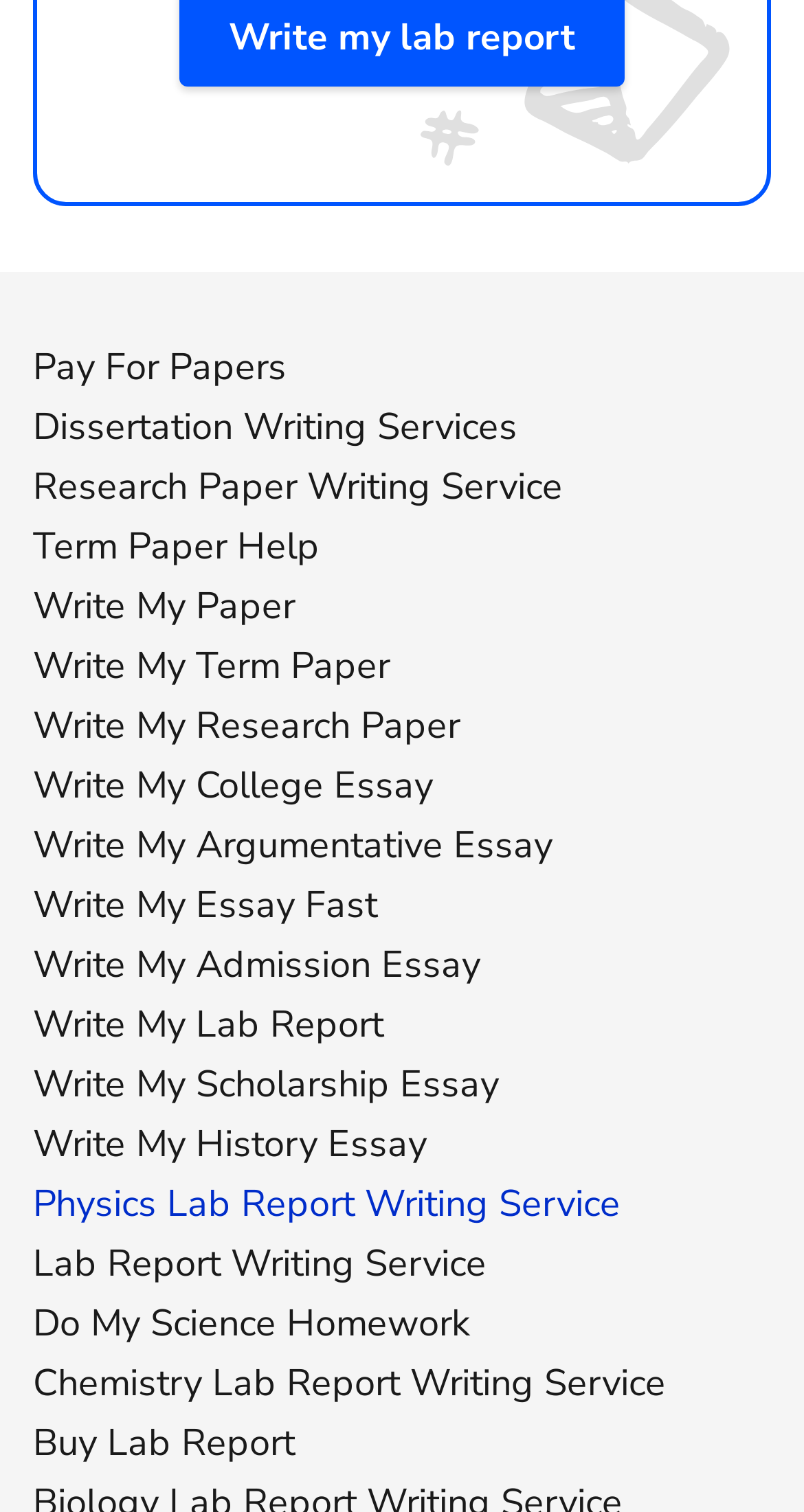From the element description Physics Lab Report Writing Service, predict the bounding box coordinates of the UI element. The coordinates must be specified in the format (top-left x, top-left y, bottom-right x, bottom-right y) and should be within the 0 to 1 range.

[0.041, 0.779, 0.772, 0.812]